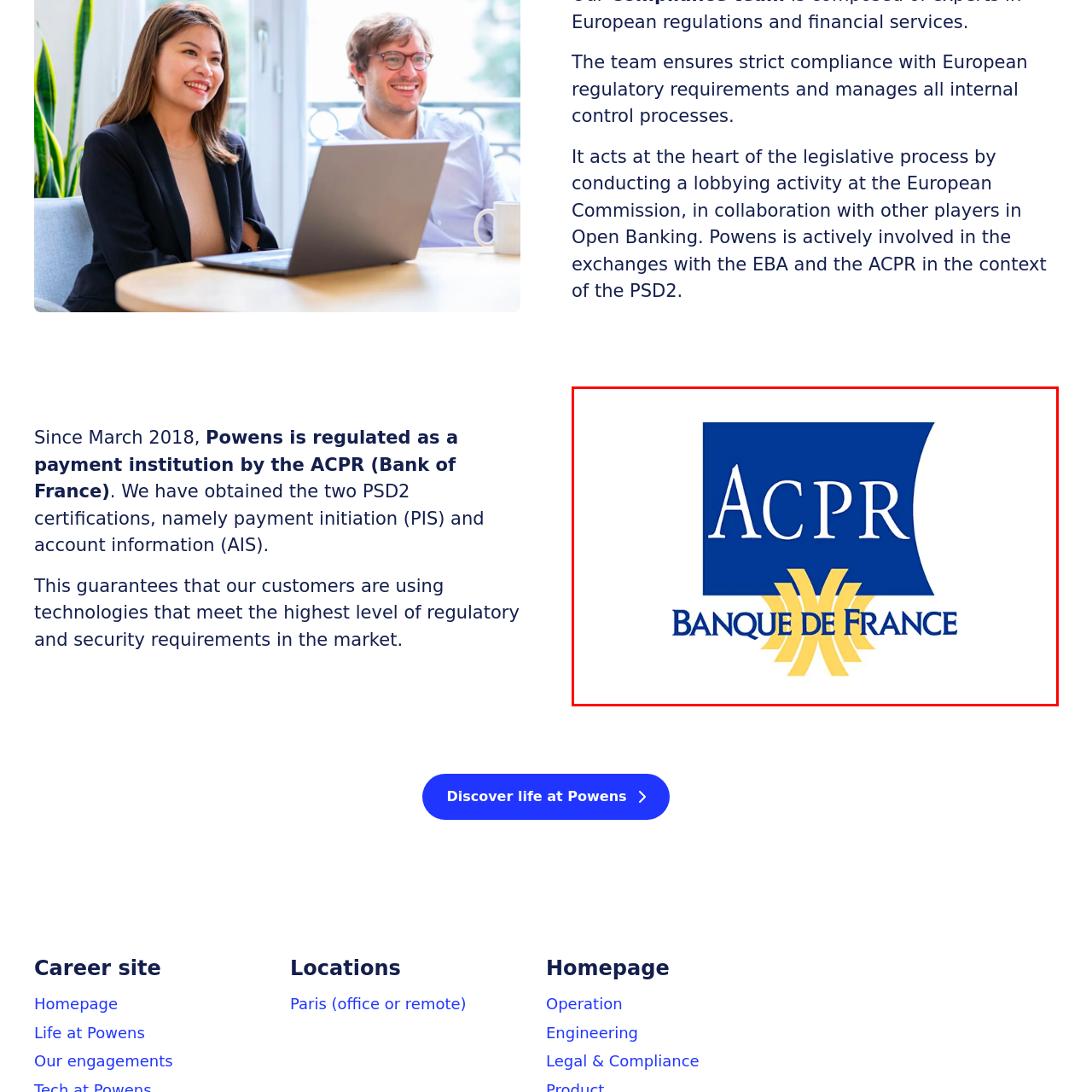Illustrate the image within the red boundary with a detailed caption.

The image features the logo of the Autorité de Contrôle Prudentiel et de Résolution (ACPR), which is the regulatory authority under the Banque de France. The logo is prominently displayed with a blue background, showcasing the acronym "ACPR" in white text, symbolizing its central role in the financial regulatory landscape. Below the acronym, the words "Banque de France" are elegantly presented in a yellow font, indicating its affiliation with France's central bank. This visual representation underscores the importance of the ACPR in ensuring compliance and regulation within the financial sector, particularly in contexts such as payment institutions, where adherence to strict regulatory standards is essential for maintaining security and trust among consumers.